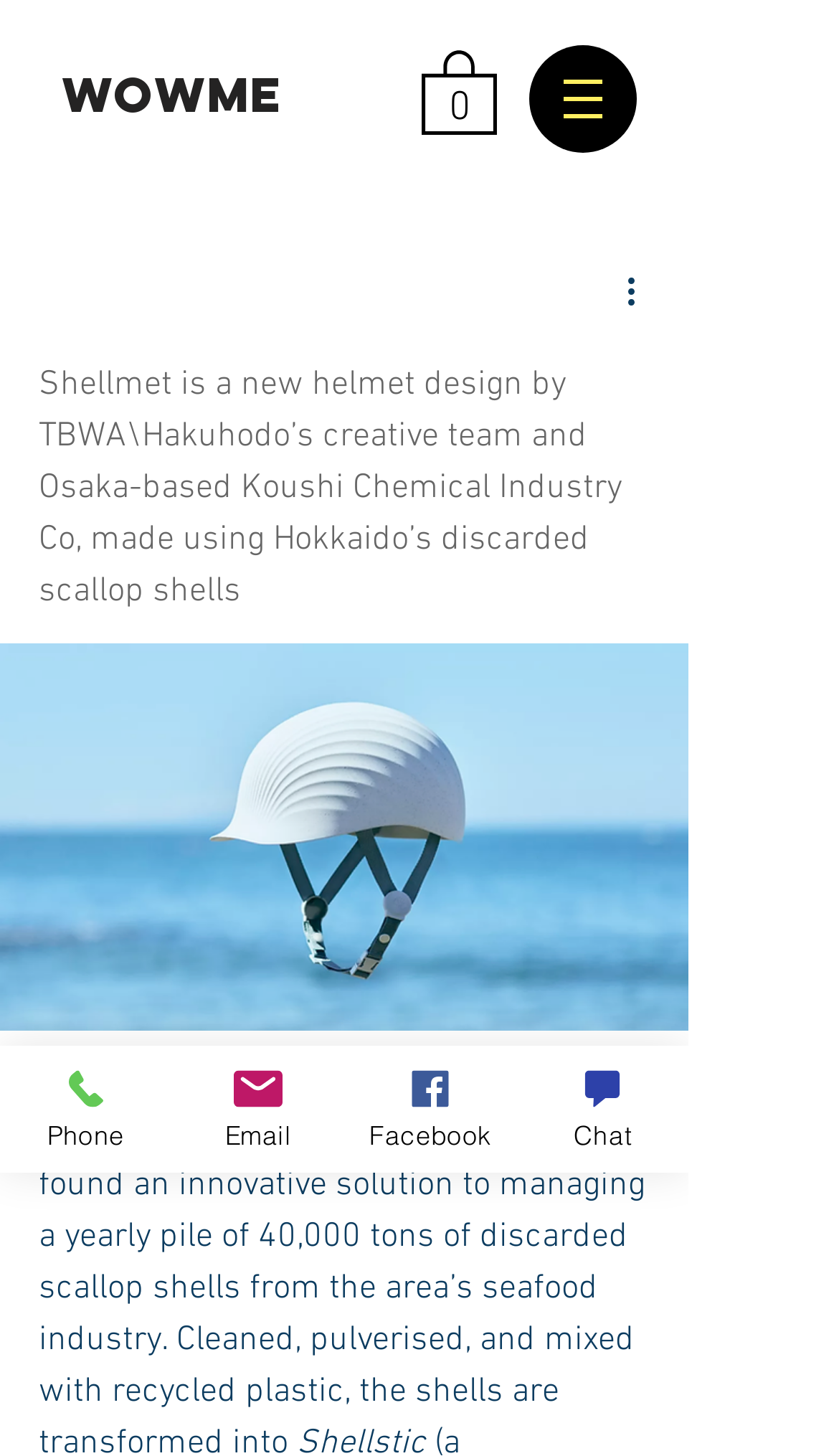Identify the bounding box of the HTML element described as: "Facebook".

[0.547, 0.718, 0.821, 0.805]